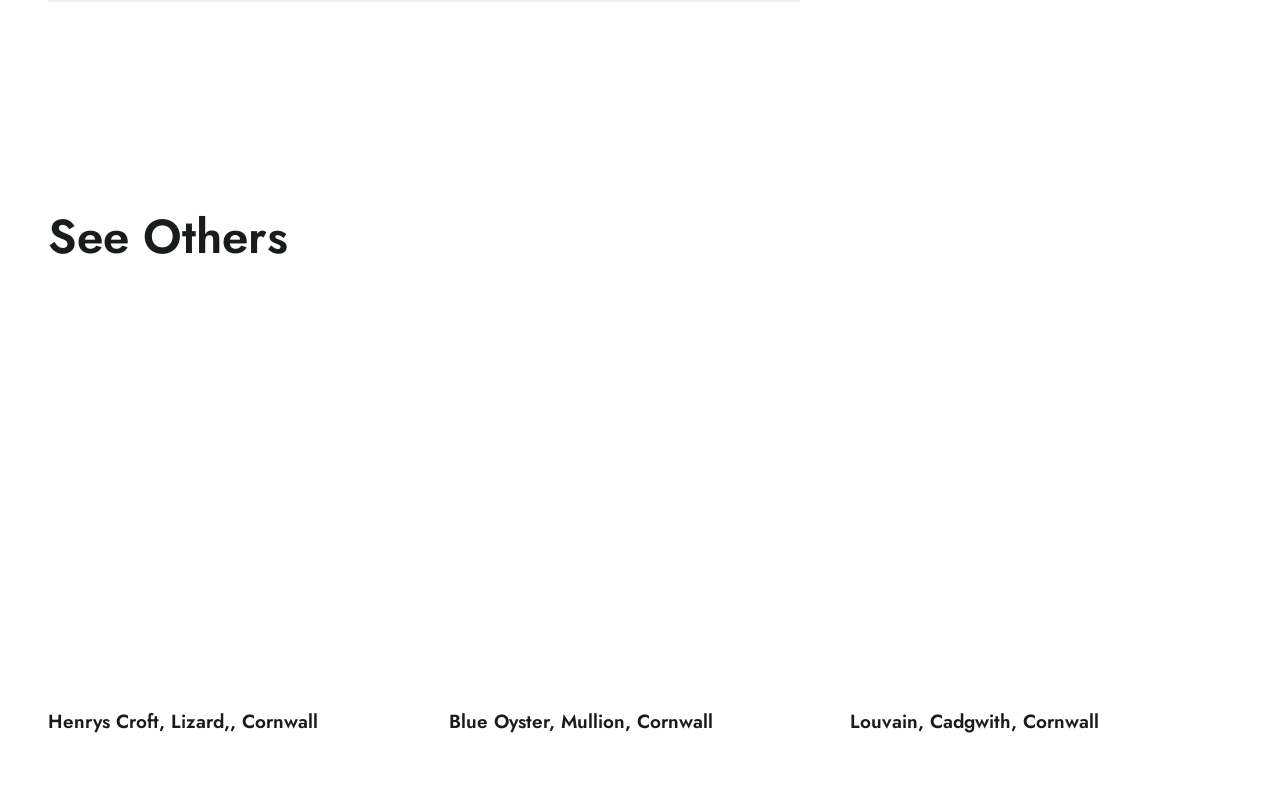How many properties are listed?
Observe the image and answer the question with a one-word or short phrase response.

3